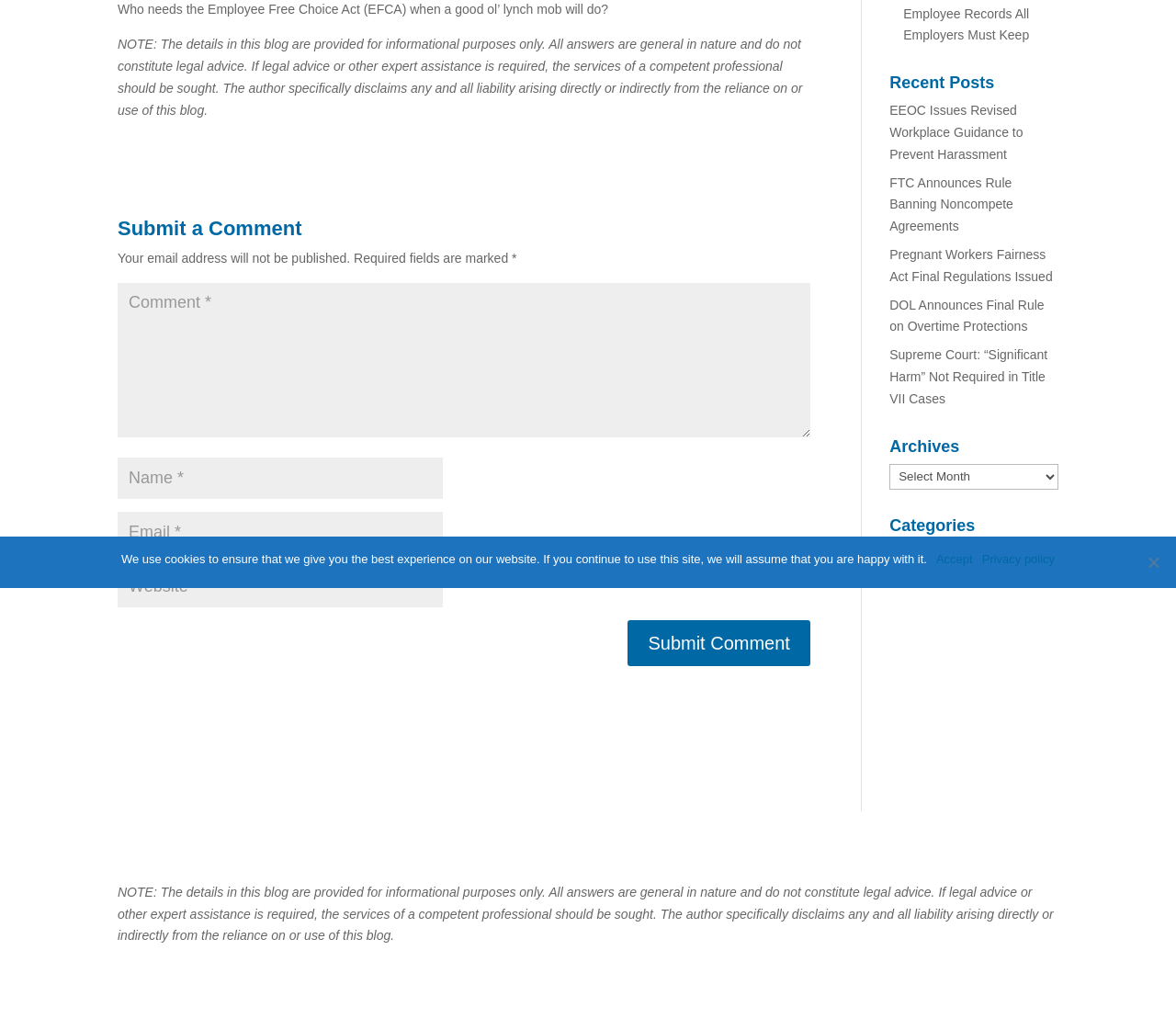Please locate the UI element described by "input value="Website" name="url"" and provide its bounding box coordinates.

[0.1, 0.556, 0.377, 0.597]